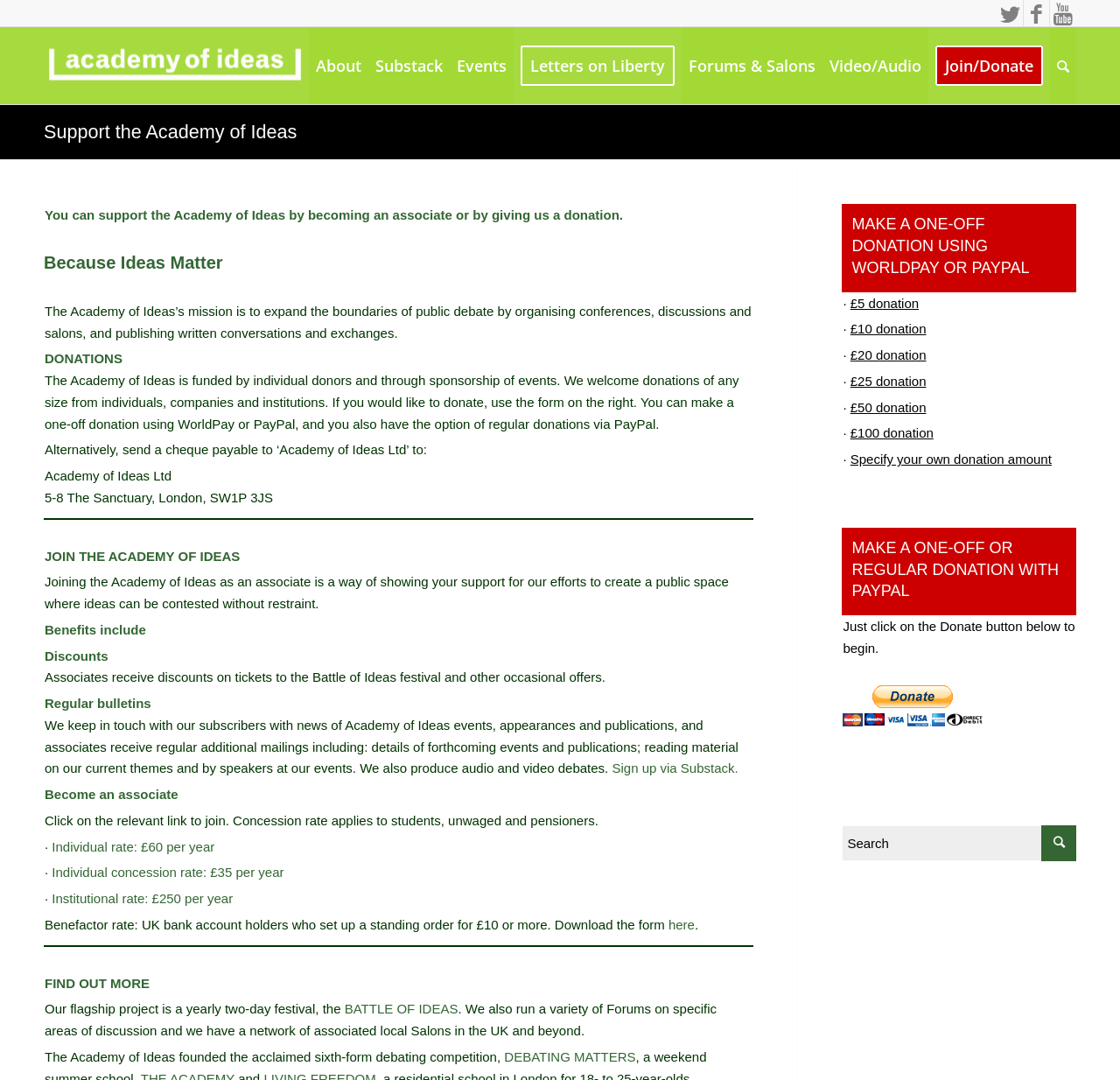What is the mission of the Academy of Ideas?
Using the image as a reference, answer with just one word or a short phrase.

To expand the boundaries of public debate